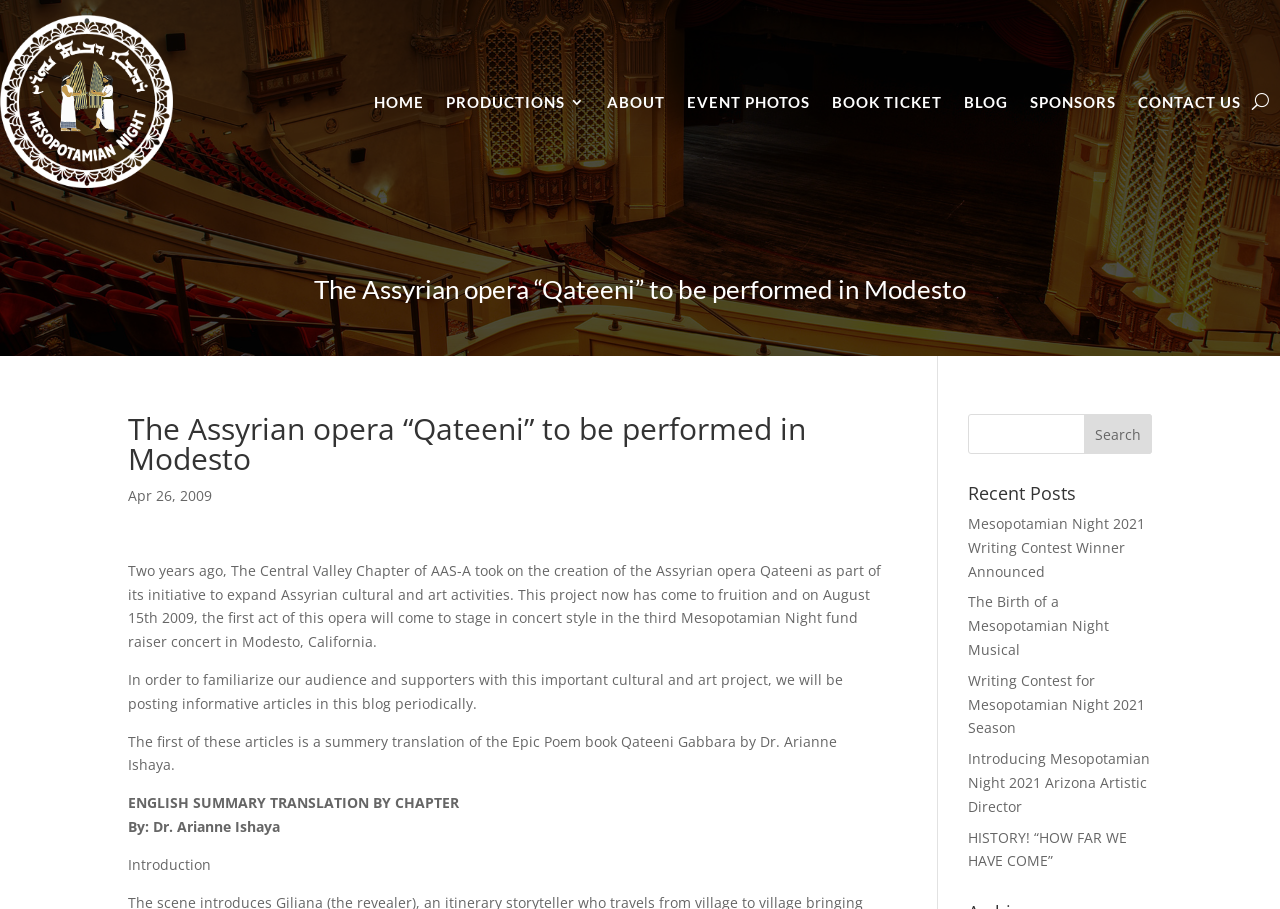Determine which piece of text is the heading of the webpage and provide it.

The Assyrian opera “Qateeni” to be performed in Modesto